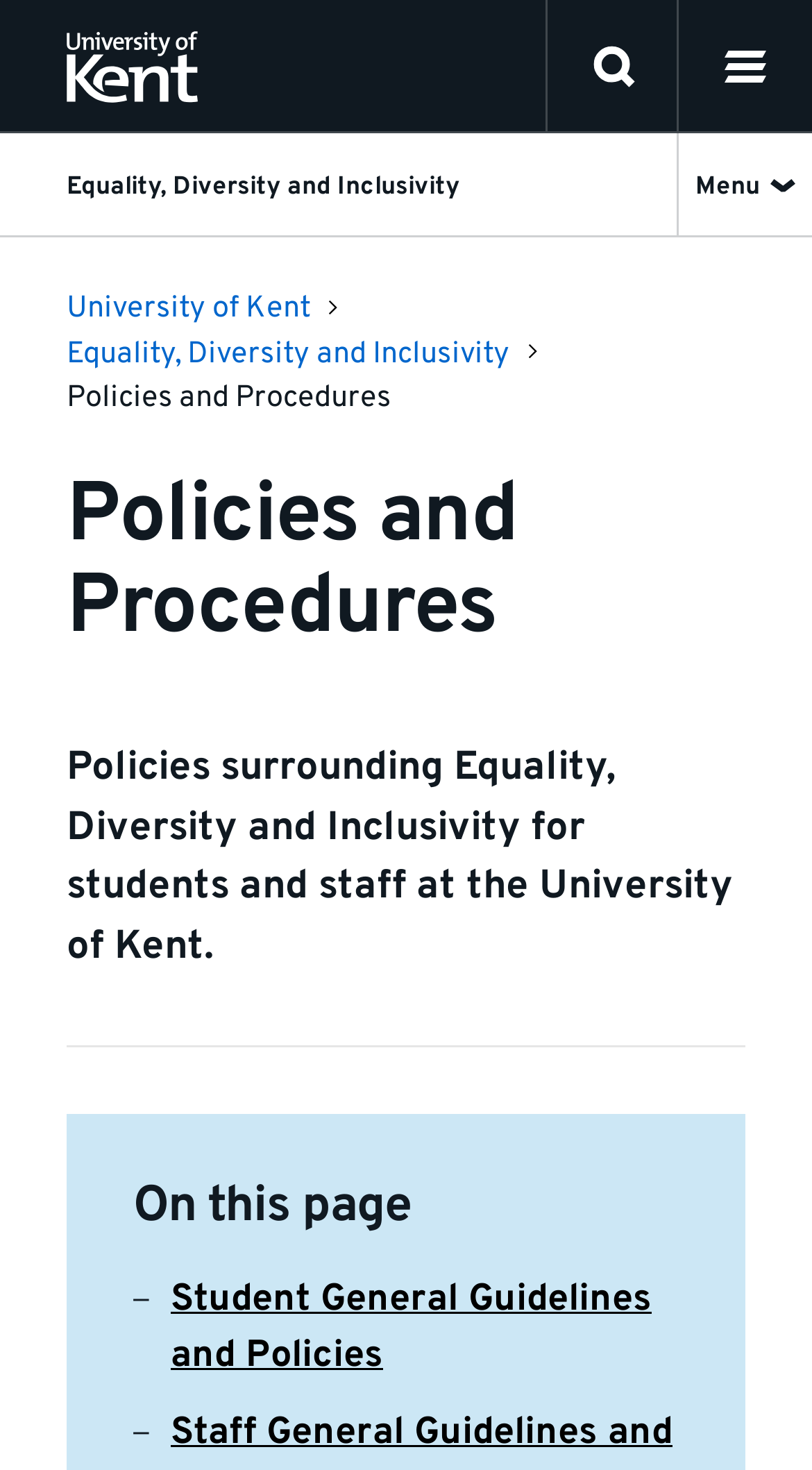Pinpoint the bounding box coordinates for the area that should be clicked to perform the following instruction: "view Equality, Diversity and Inclusivity page".

[0.082, 0.091, 0.808, 0.16]